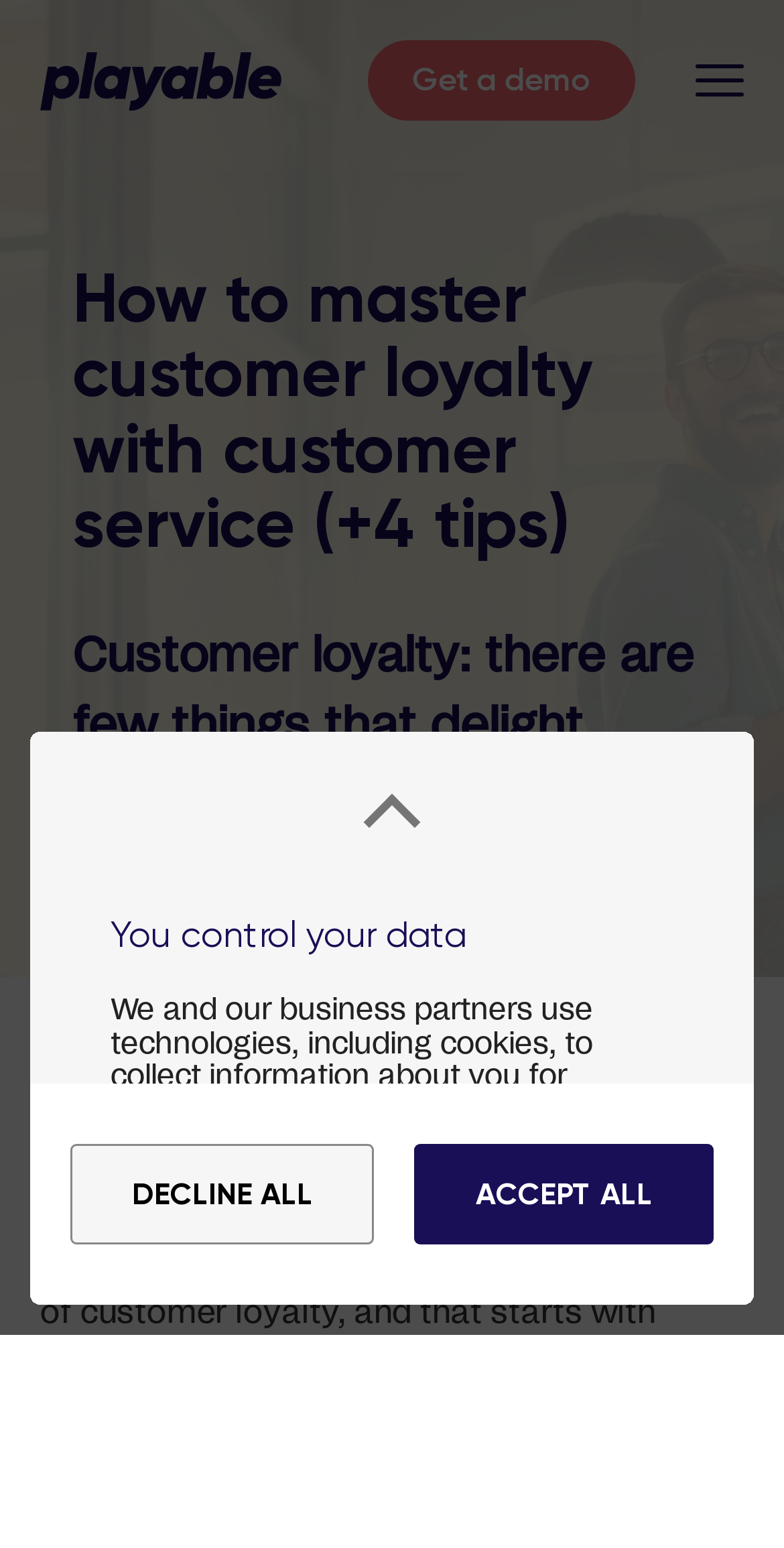Provide the bounding box coordinates of the HTML element this sentence describes: "parent_node: Get a demo".

[0.887, 0.0, 0.949, 0.104]